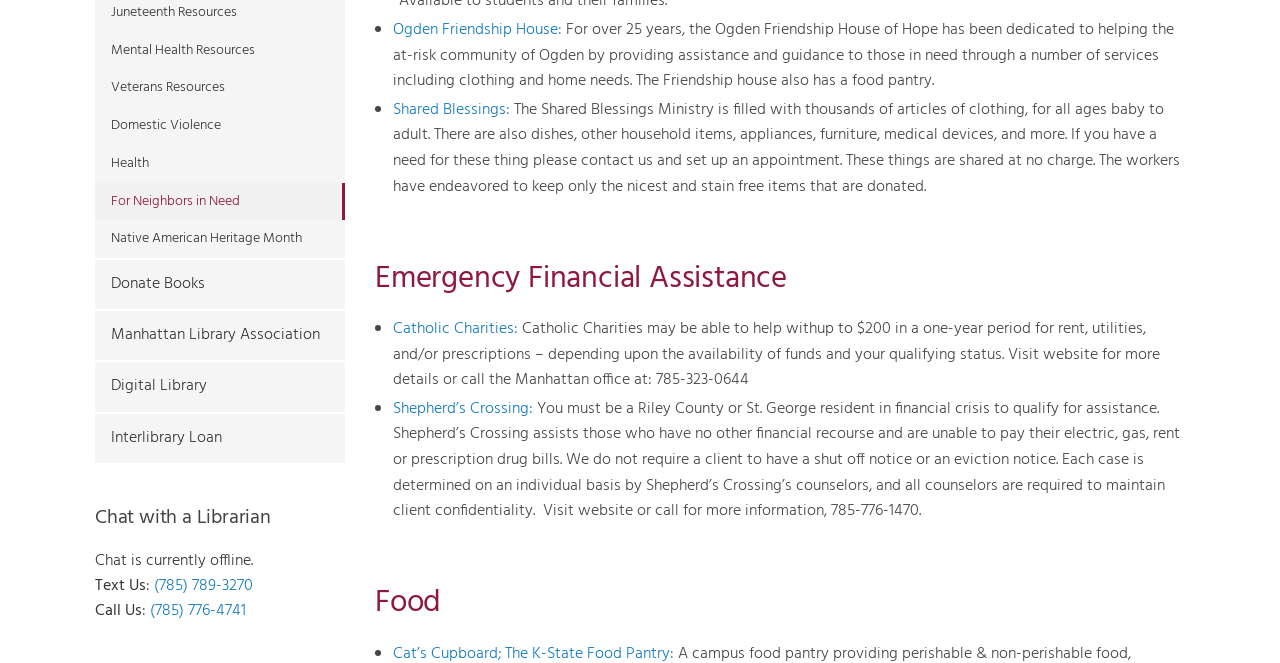Identify the bounding box coordinates for the UI element described as follows: Mental Health Resources. Use the format (top-left x, top-left y, bottom-right x, bottom-right y) and ensure all values are floating point numbers between 0 and 1.

[0.074, 0.048, 0.27, 0.105]